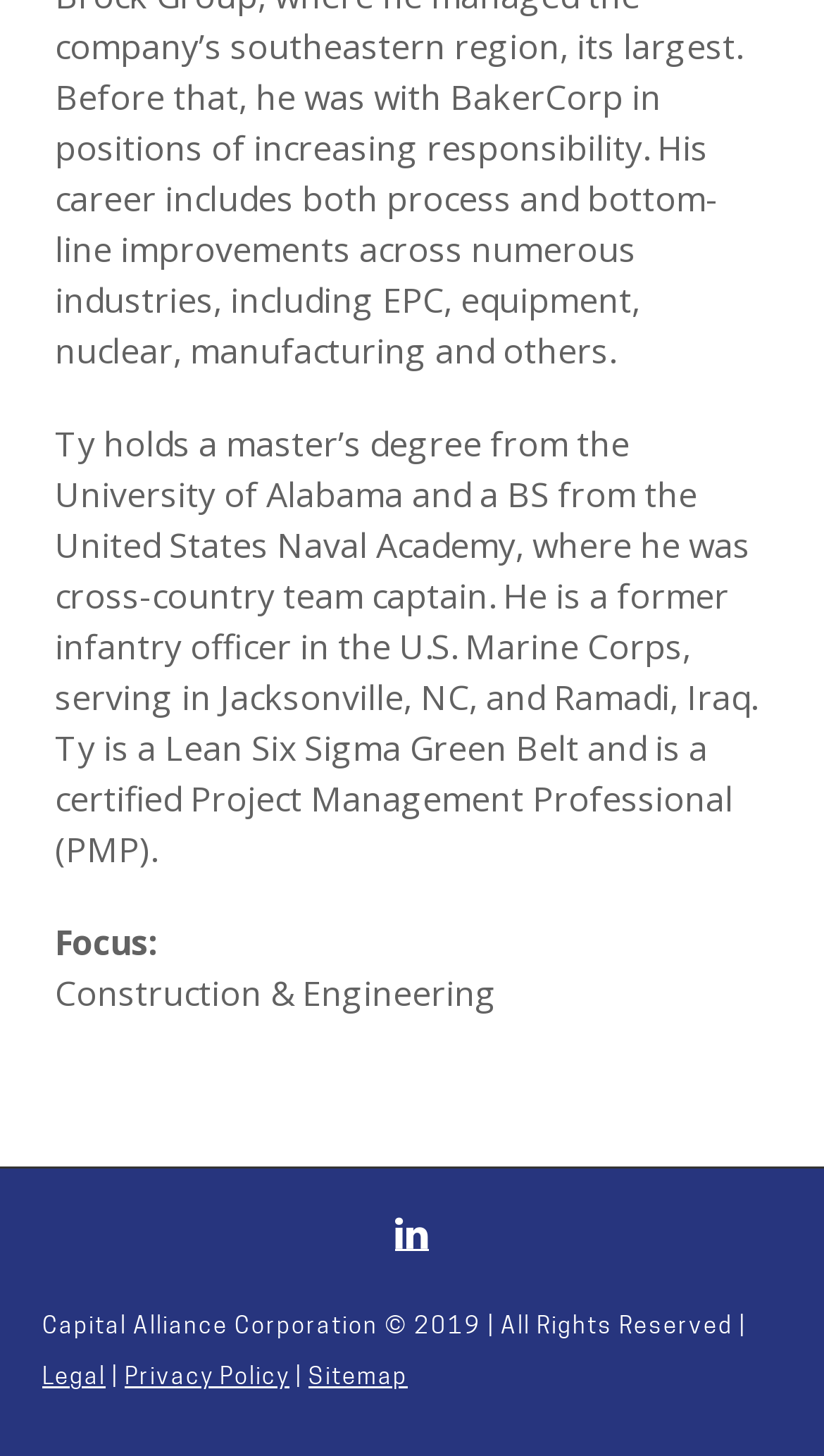Using the given element description, provide the bounding box coordinates (top-left x, top-left y, bottom-right x, bottom-right y) for the corresponding UI element in the screenshot: Privacy Policy

[0.151, 0.939, 0.351, 0.955]